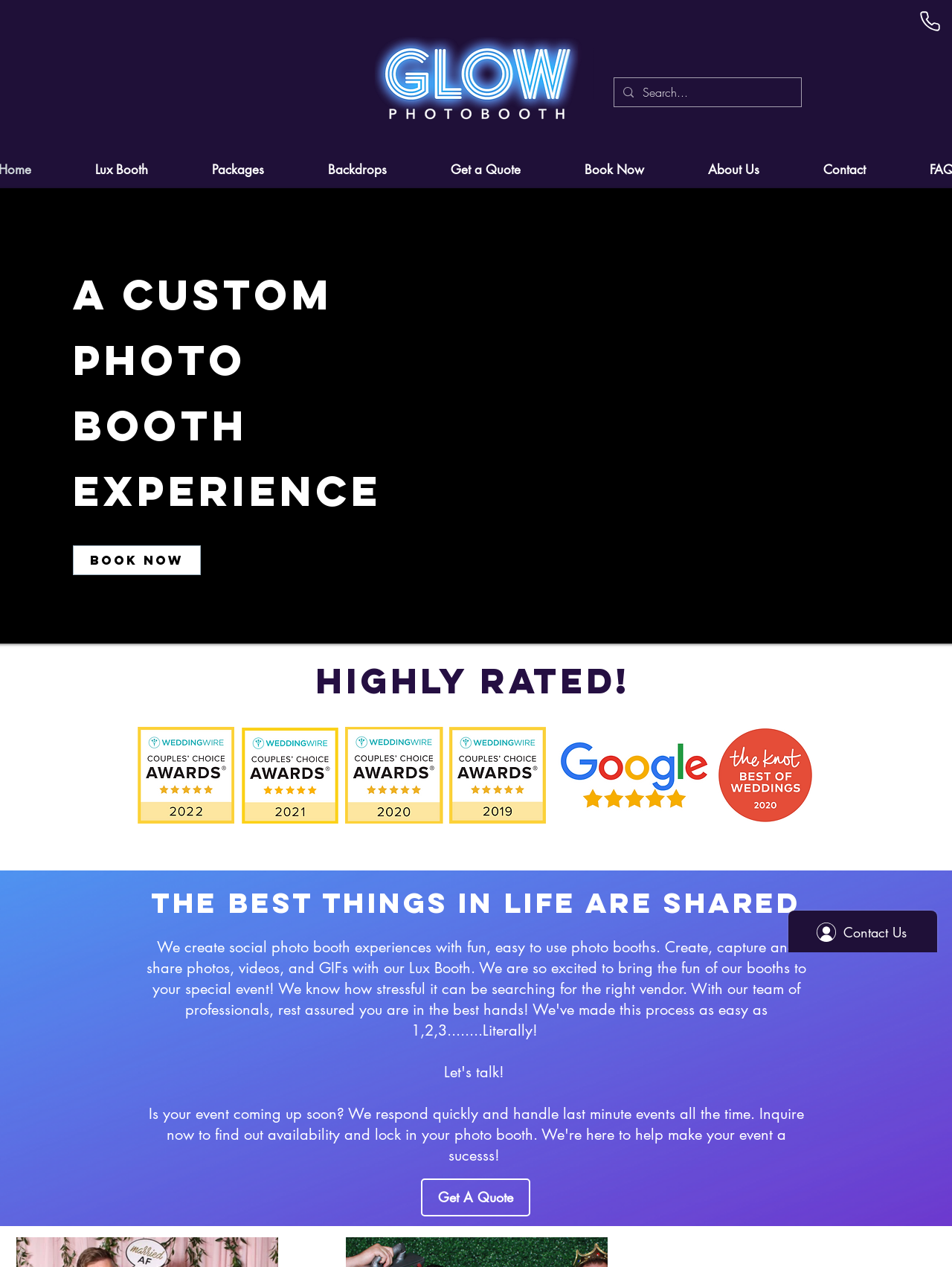Generate a thorough explanation of the webpage's elements.

The webpage is about Glow Photo Booth, a photo booth rental company in the Los Angeles and Orange County region. At the top of the page, there is a large image with the company's logo, "GLOW PHOTO PURPLE.PNG", taking up about a quarter of the screen. Below the logo, there is a link with a long description of the company's services, including affordable photo booth rentals.

To the right of the logo, there is a search bar with a magnifying glass icon, allowing users to search for specific content on the website. Above the search bar, there is a phone number link.

The main navigation menu is located below the logo, with links to different sections of the website, including "Lux Booth", "Packages", "Backdrops", "Get a Quote", "Book Now", "About Us", and "Contact". These links are arranged horizontally, taking up about half of the screen width.

Below the navigation menu, there is a large heading that reads "A CUSTOM PHOTO BOOTH EXPERIENCE" in three lines, with each line slightly overlapping the previous one. Below the heading, there is a call-to-action link to "BOOK NOW".

On the right side of the page, there are several images and links, including screenshots of the company's services, a digital badge, and a link to "Get A Quote". These elements are arranged vertically, taking up about a quarter of the screen height.

At the bottom of the page, there is a heading that reads "THE BEST THINGS IN LIFE ARE SHARED", followed by a long paragraph of text describing the company's services and mission. Below the paragraph, there is another link to "Get A Quote". Finally, there is a Wix Chat iframe at the bottom right corner of the page, allowing users to chat with the company's representatives.